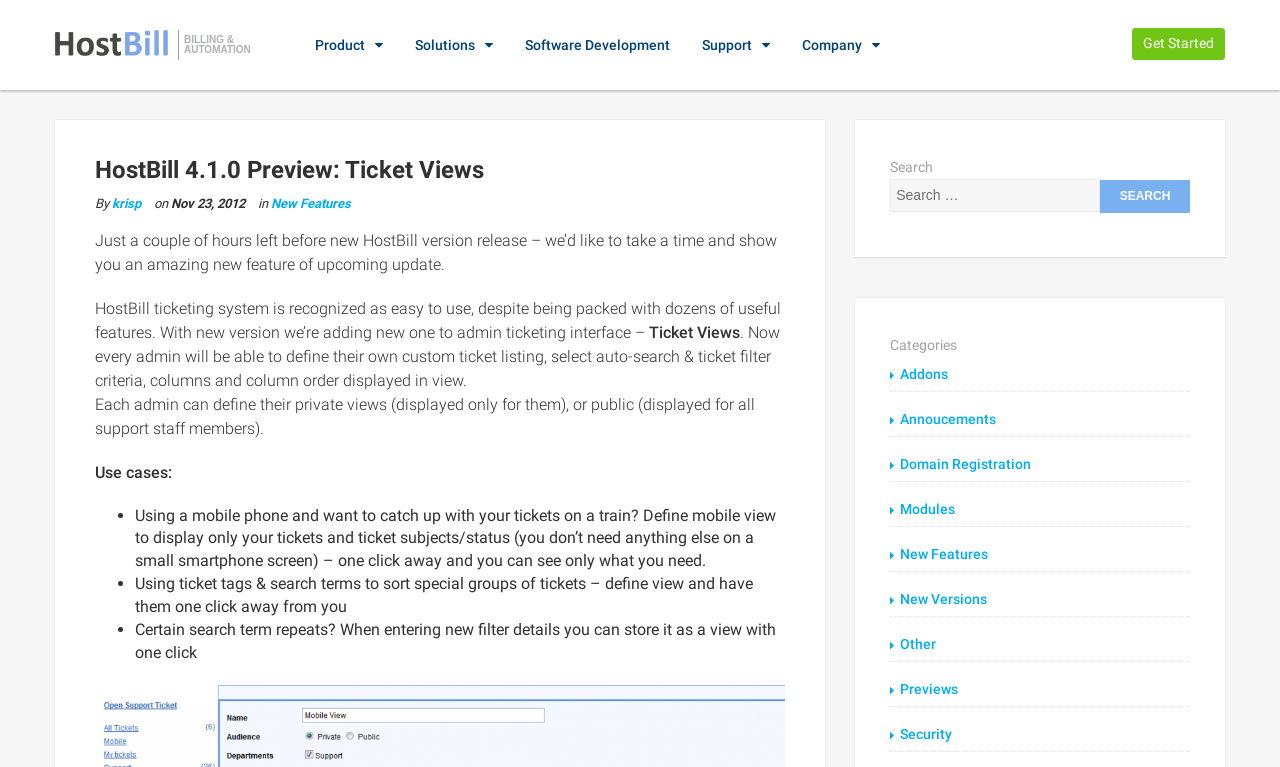Based on the image, give a detailed response to the question: What is the logo of this website?

The logo is located at the top left corner of the webpage, and it is an image element with the description 'logo'.